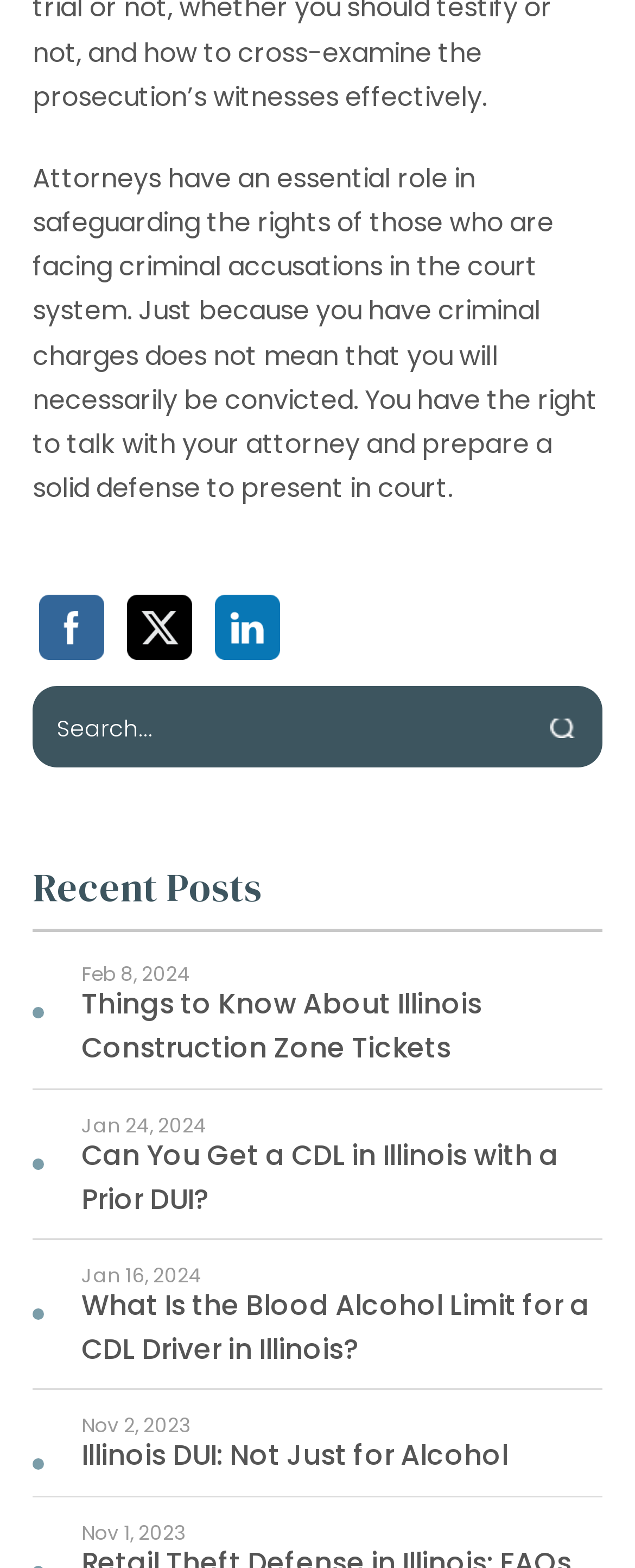Determine the bounding box coordinates of the clickable element to achieve the following action: 'Search for something'. Provide the coordinates as four float values between 0 and 1, formatted as [left, top, right, bottom].

[0.051, 0.438, 0.949, 0.49]